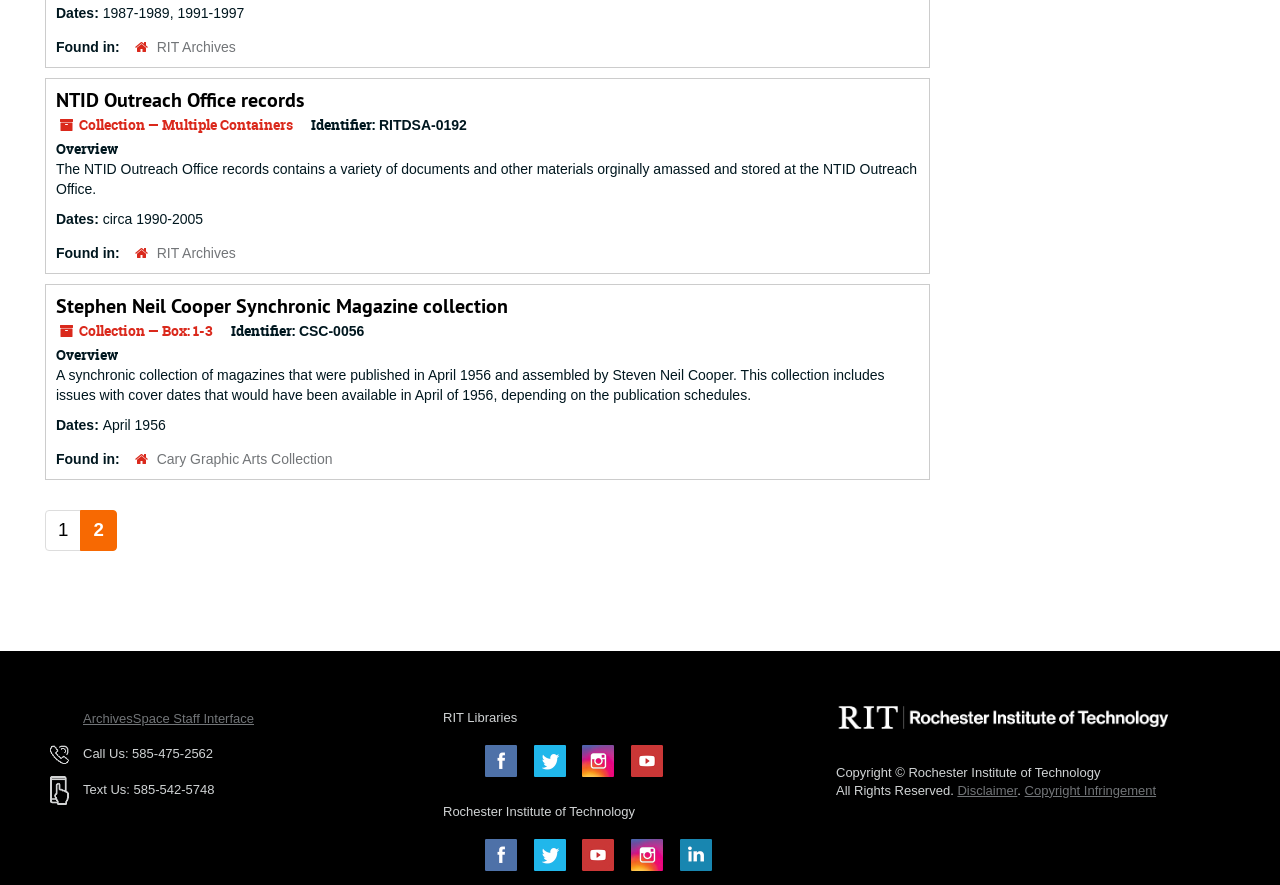Using the details in the image, give a detailed response to the question below:
Where is the Stephen Neil Cooper Synchronic Magazine collection found?

I looked for the location of the 'Stephen Neil Cooper Synchronic Magazine collection' and found it to be the 'Cary Graphic Arts Collection', which is listed under the 'Found in:' label.